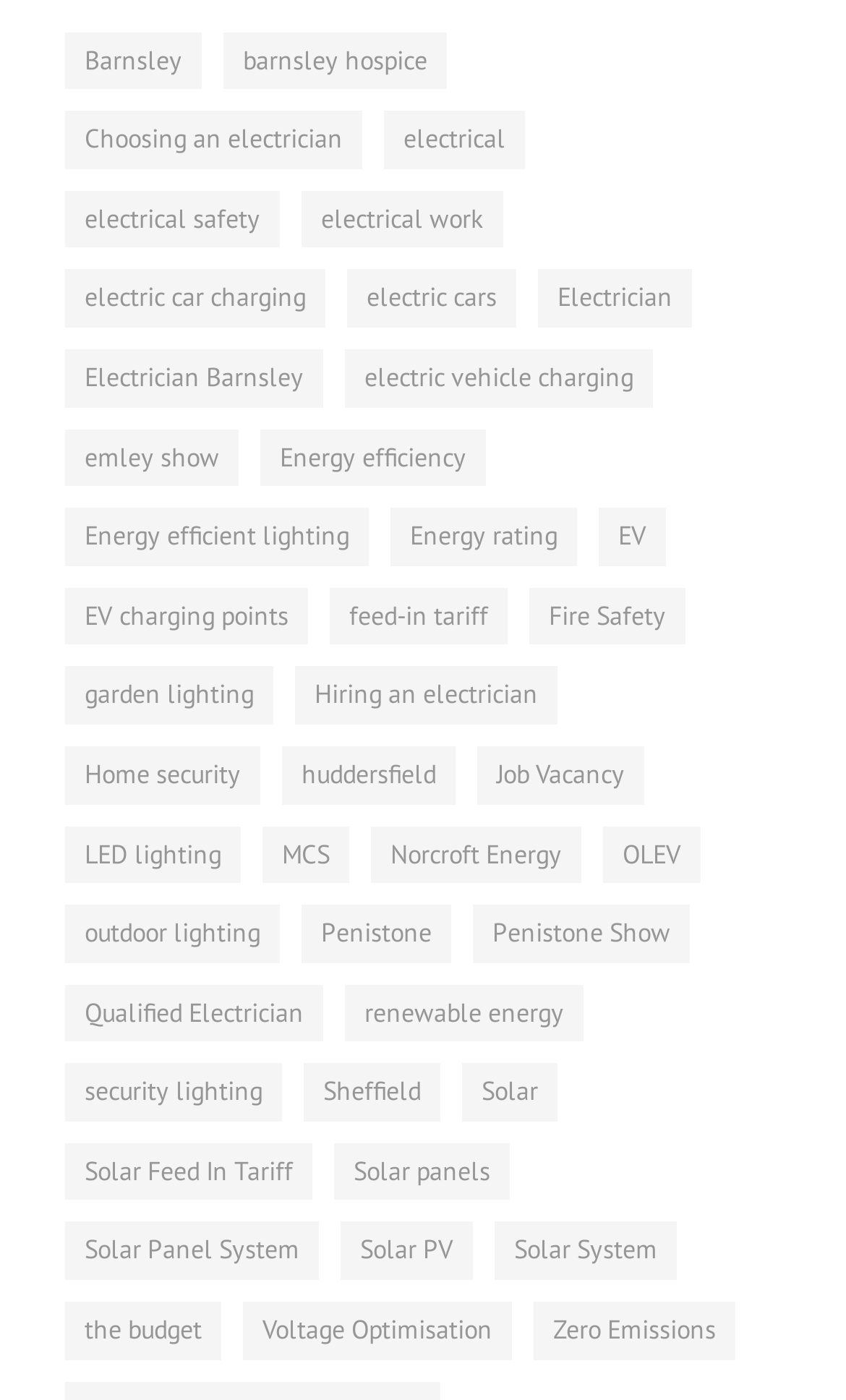Locate the bounding box coordinates of the clickable part needed for the task: "Explore energy efficiency options".

[0.308, 0.306, 0.574, 0.347]